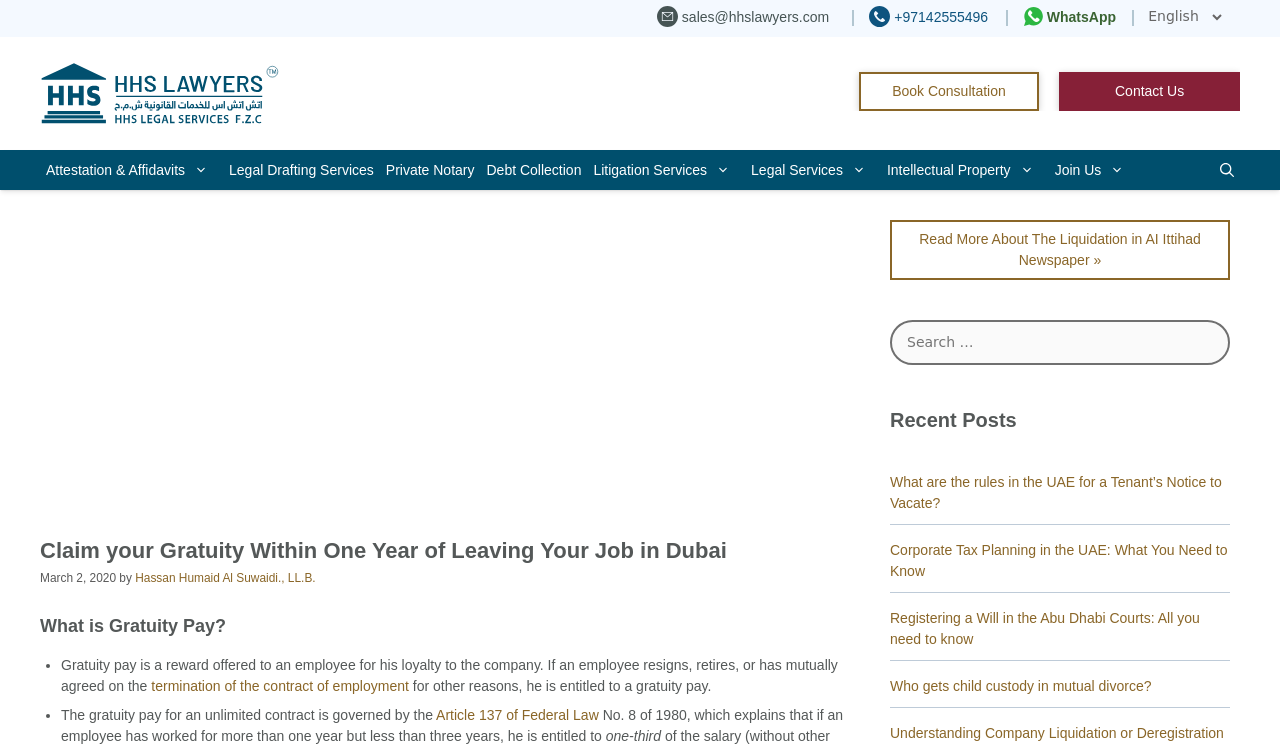Answer the following query with a single word or phrase:
What is the phone number to contact?

+97142555496